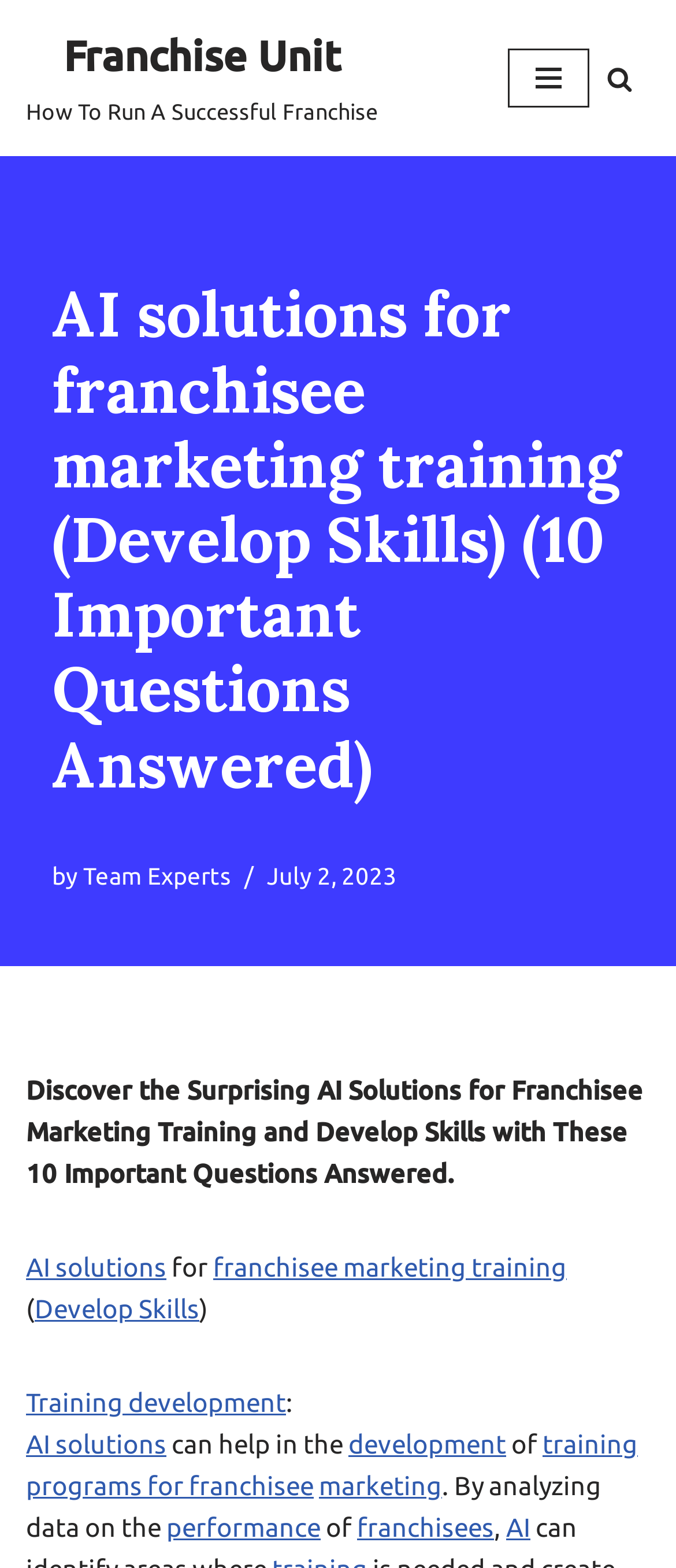Provide a one-word or short-phrase response to the question:
What is the purpose of AI solutions in franchisee marketing training?

To help in development of training programs